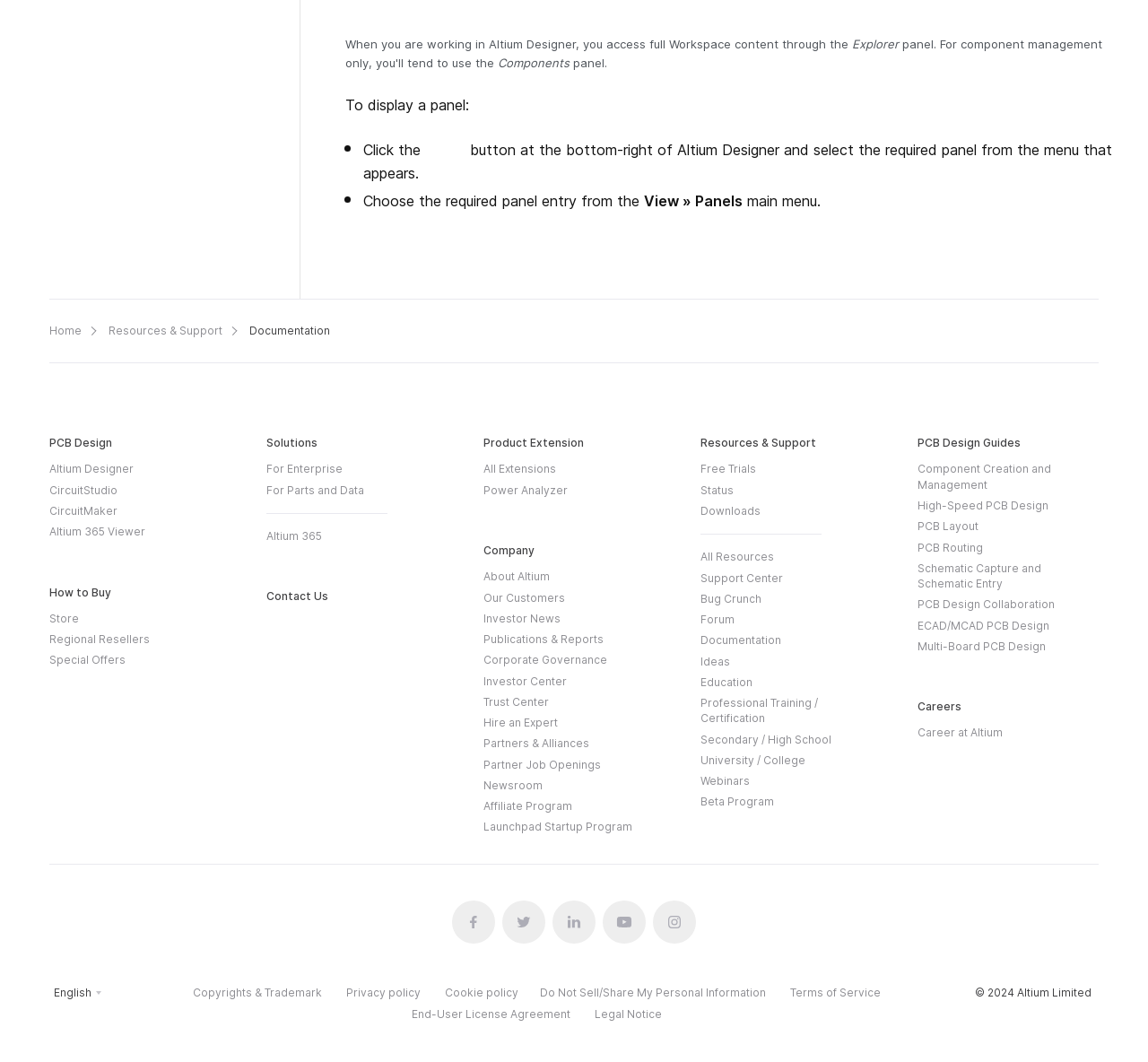Can you give a detailed response to the following question using the information from the image? How many links are there under the 'Company' category?

Under the 'Company' category, there are 9 links: 'About Altium', 'Our Customers', 'Investor News', 'Publications & Reports', 'Corporate Governance', 'Investor Center', 'Trust Center', 'Hire an Expert', and 'Partners & Alliances'.